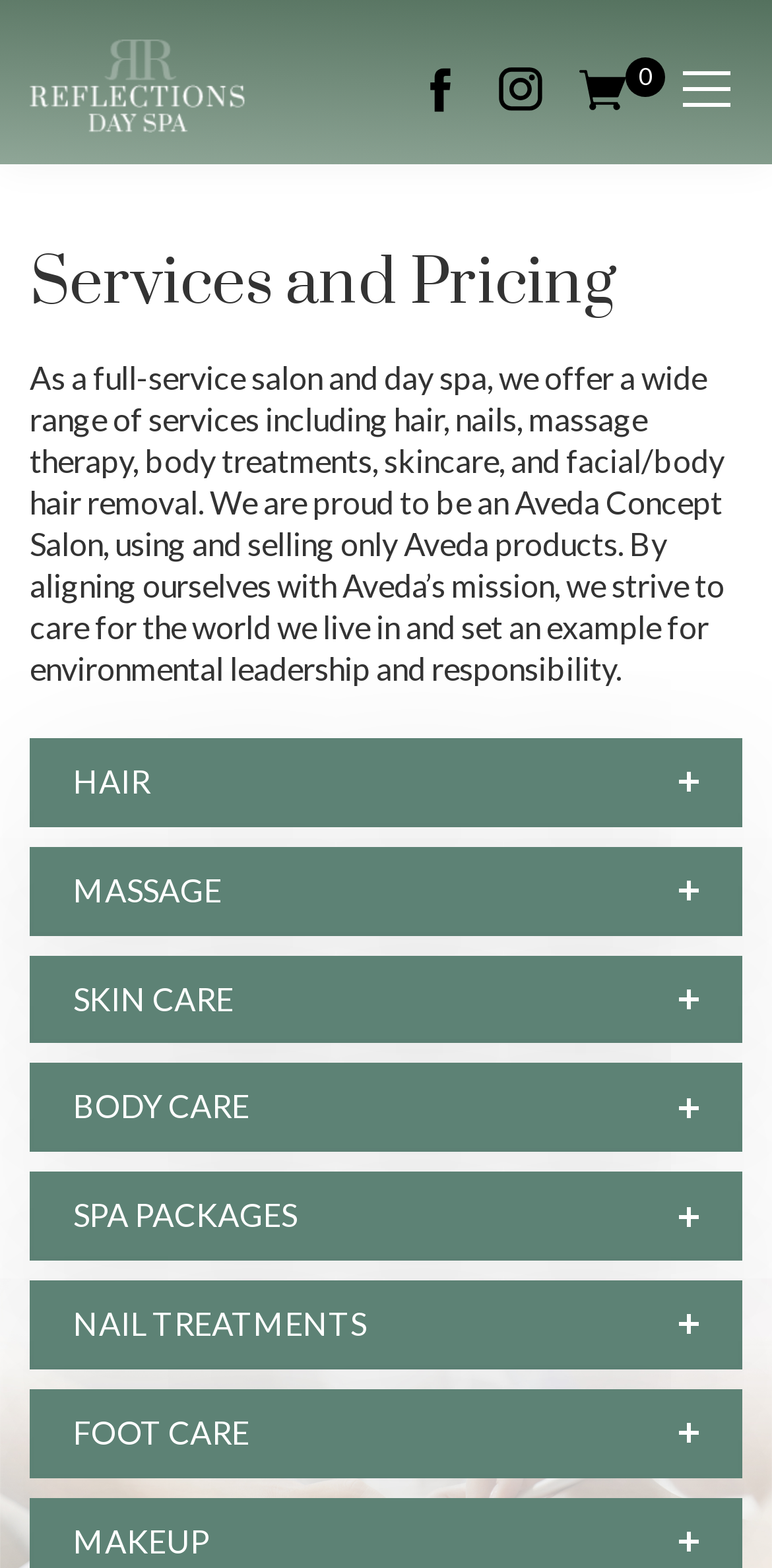What brand of products does Reflections Day Spa use?
Give a single word or phrase answer based on the content of the image.

Aveda